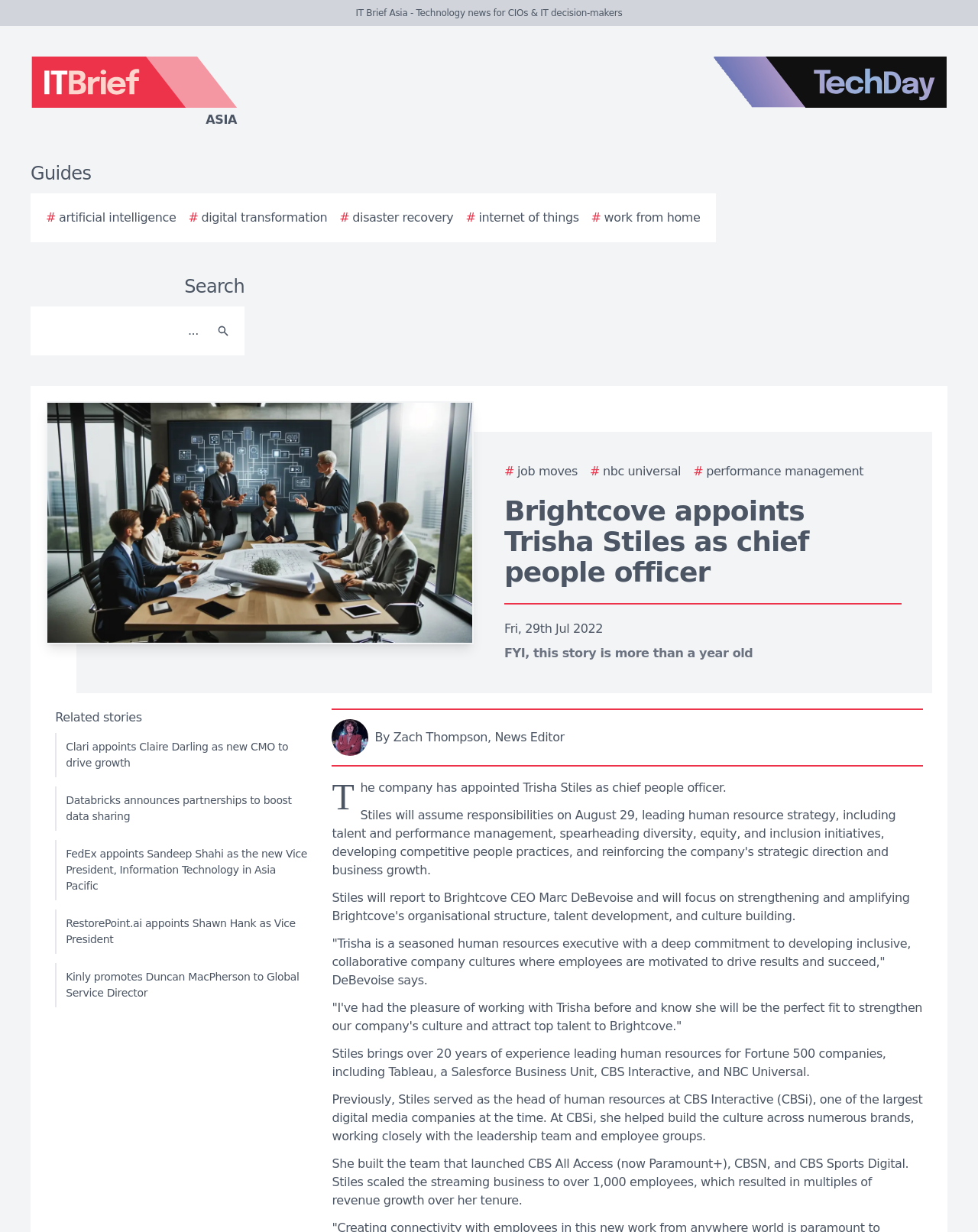What is the name of the person appointed as chief people officer?
Respond to the question with a single word or phrase according to the image.

Trisha Stiles